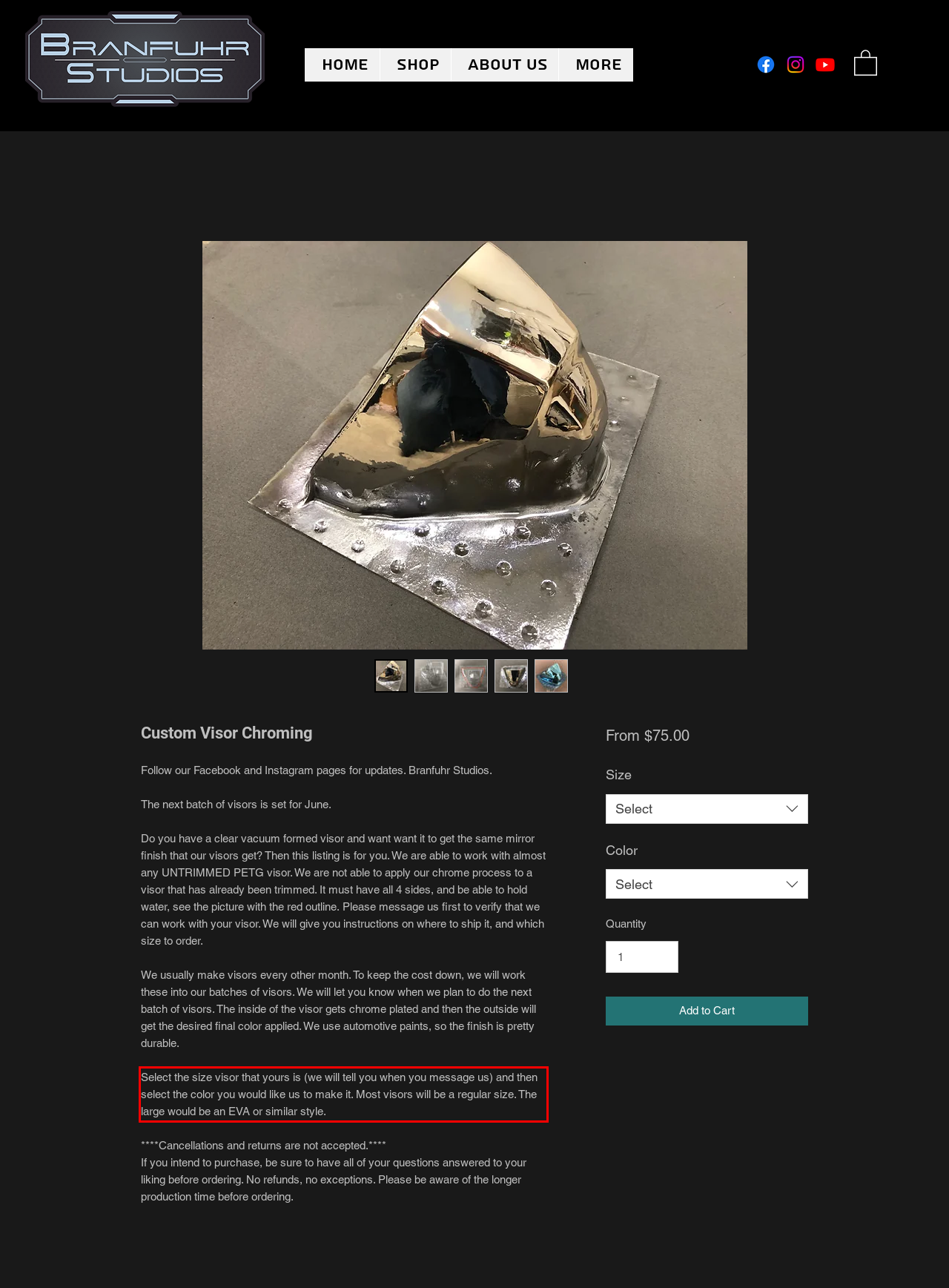Examine the screenshot of the webpage, locate the red bounding box, and generate the text contained within it.

Select the size visor that yours is (we will tell you when you message us) and then select the color you would like us to make it. Most visors will be a regular size. The large would be an EVA or similar style.